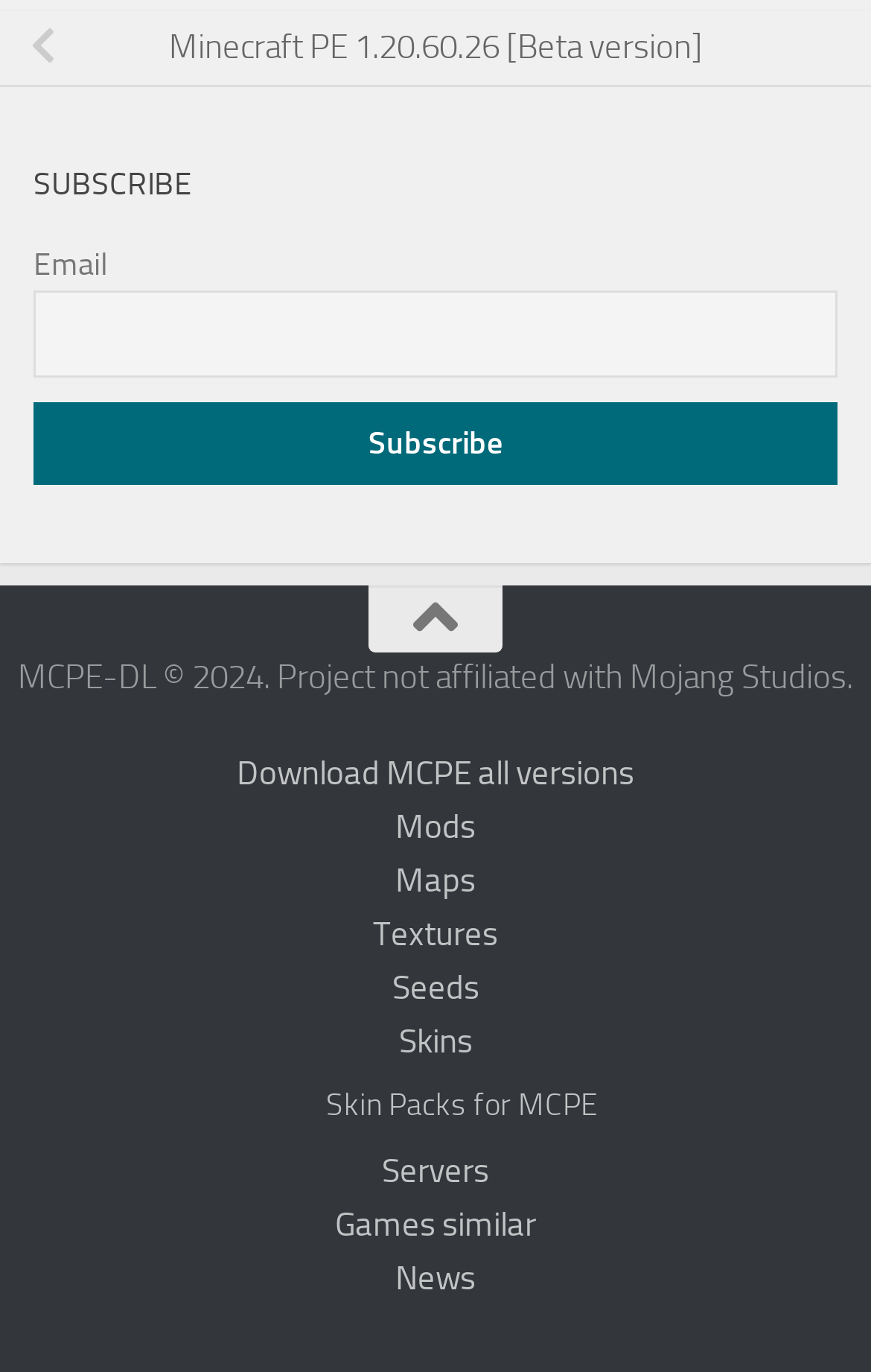What is the name of the project?
Answer with a single word or short phrase according to what you see in the image.

MCPE-DL